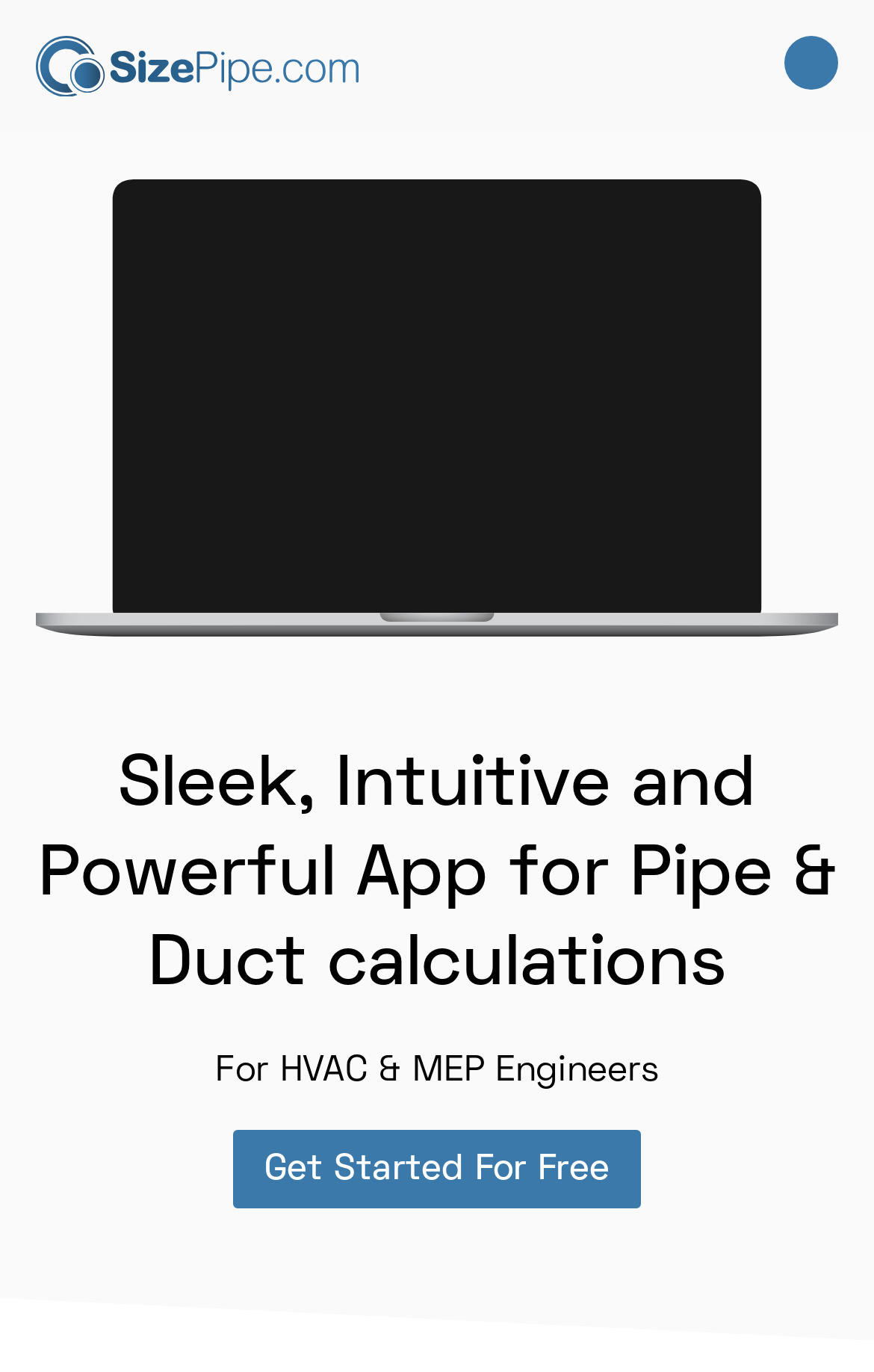What is the profession of the target audience?
Answer briefly with a single word or phrase based on the image.

HVAC & MEP Engineers